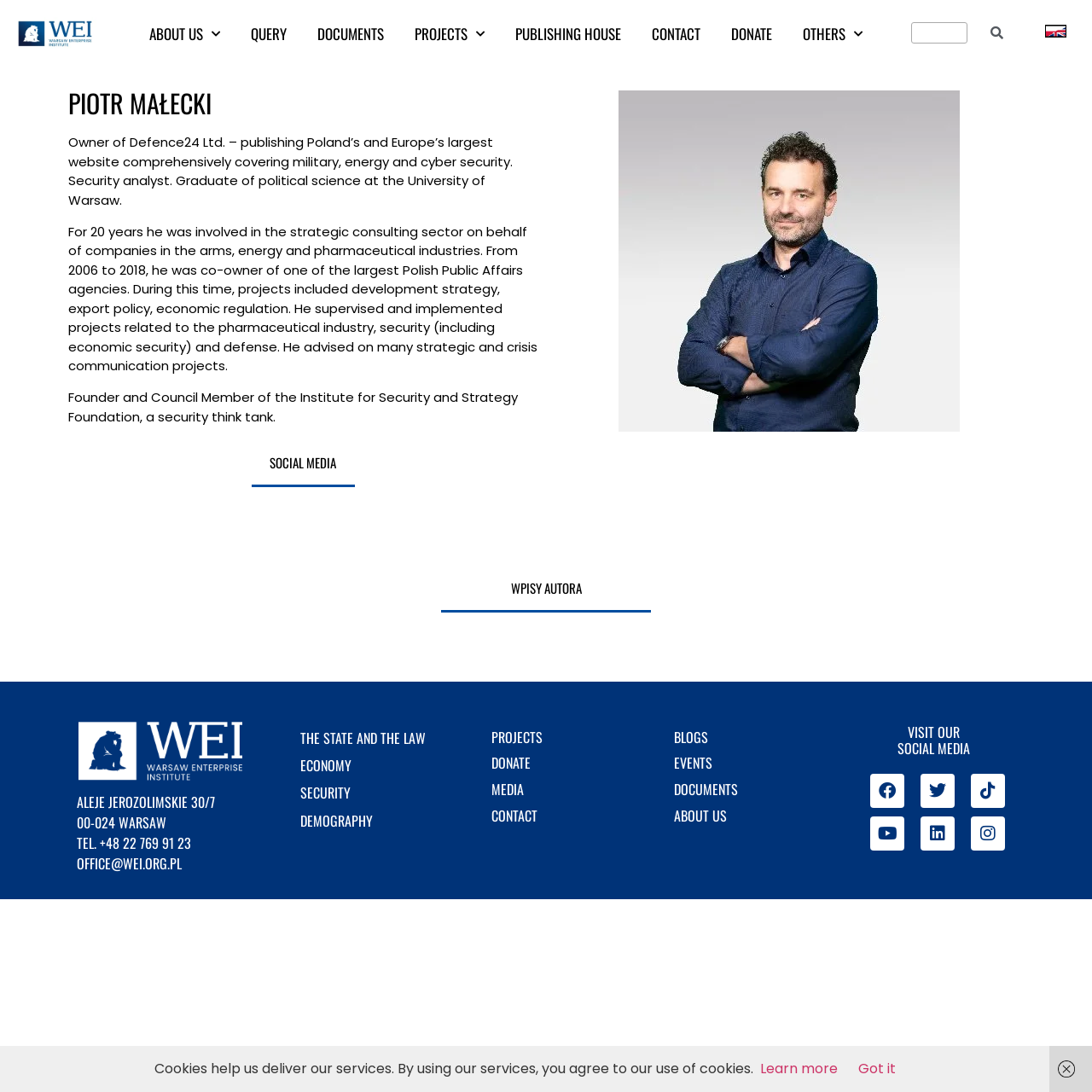Please specify the bounding box coordinates of the region to click in order to perform the following instruction: "Donate to the organization".

[0.656, 0.013, 0.721, 0.049]